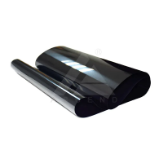What is the purpose of the transfer belt?
Look at the screenshot and respond with one word or a short phrase.

to transfer images